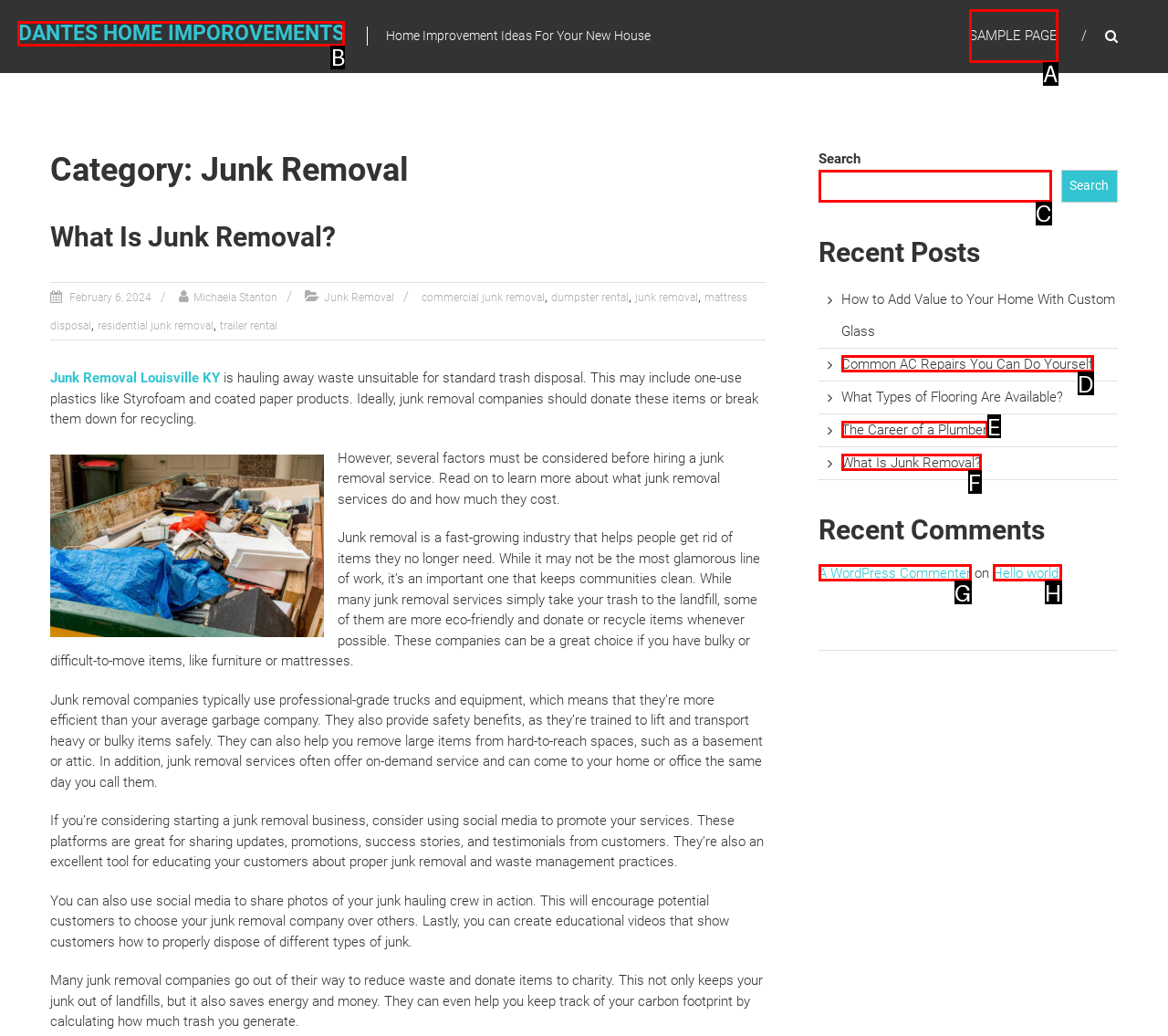Determine which letter corresponds to the UI element to click for this task: Click the 'haulage@porretta.co.uk' link
Respond with the letter from the available options.

None